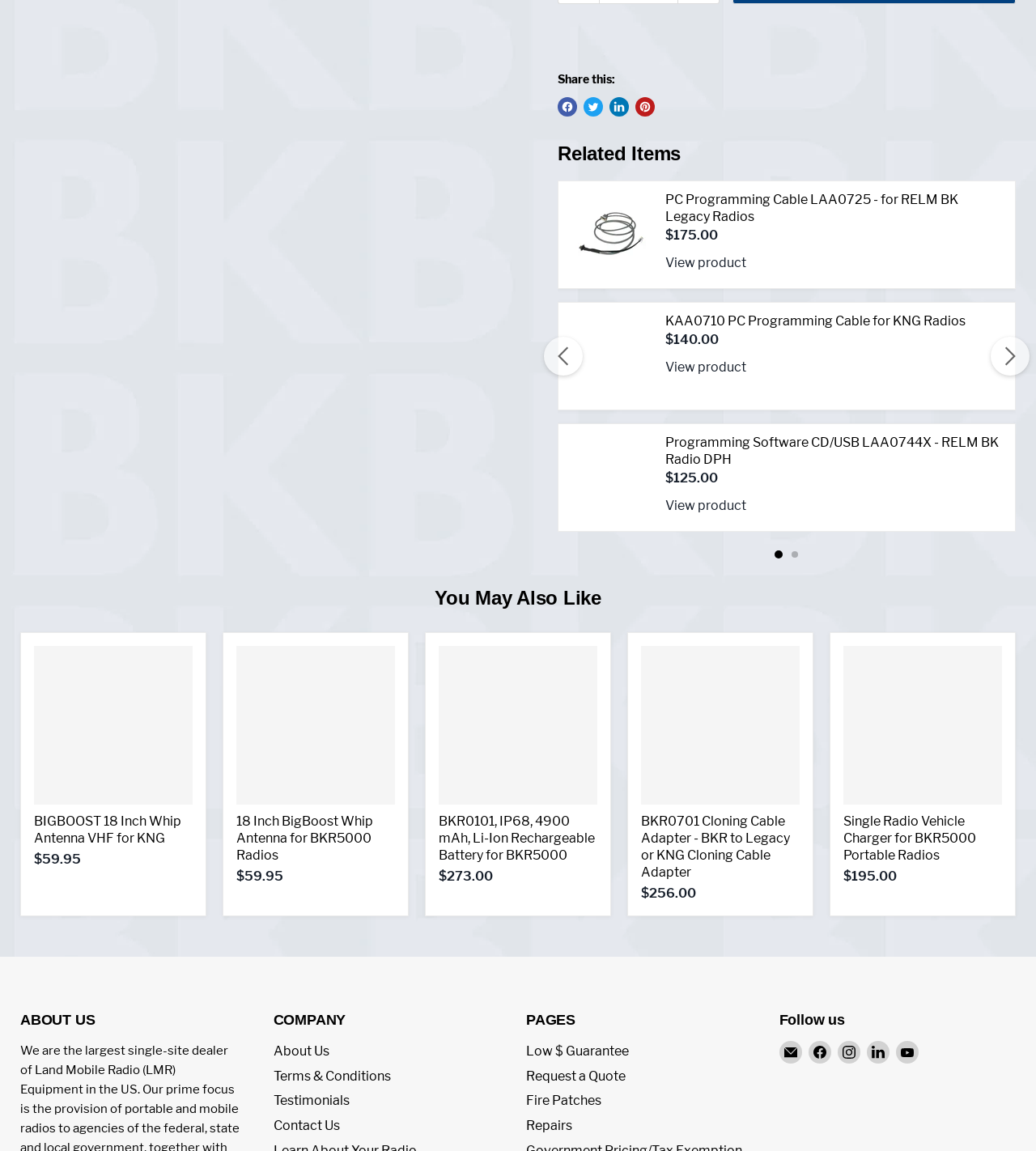Find the bounding box coordinates of the element's region that should be clicked in order to follow the given instruction: "View product". The coordinates should consist of four float numbers between 0 and 1, i.e., [left, top, right, bottom].

[0.642, 0.223, 0.72, 0.235]